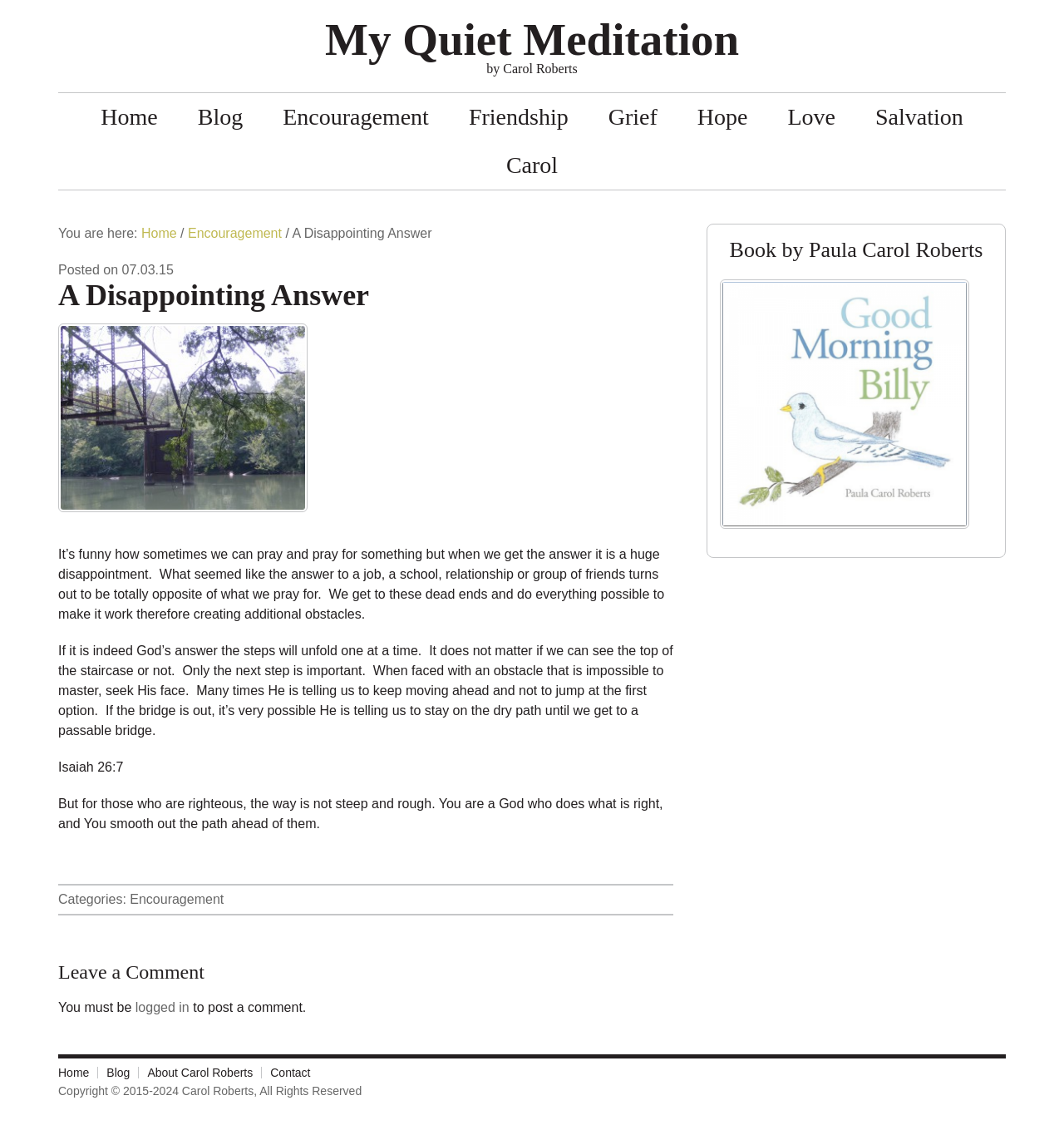Explain in detail what is displayed on the webpage.

This webpage is titled "A Disappointing Answer - My Quiet Meditation" and is written by Carol Roberts. At the top, there is a navigation menu with links to "Home", "Blog", "Encouragement", "Friendship", "Grief", "Hope", "Love", "Salvation", and "Carol". Below this, there is a breadcrumb trail showing the current page's location within the website.

The main content of the page is an article titled "A Disappointing Answer", which is divided into several paragraphs. The article begins with a reflection on how sometimes our prayers are answered, but the outcome is not what we expected. It then discusses how we may try to make things work despite this, but ultimately, we must trust in God's plan and take things one step at a time.

The article includes a quote from Isaiah 26:7 and features an image of Jones bridge. There is also a section at the bottom of the page with links to categories, including "Encouragement", and a call to leave a comment, which requires logging in.

On the right-hand side of the page, there is a sidebar with a heading "Book by Paula Carol Roberts" and a link to a book titled "Good Morning Billy", which includes an image of the book cover. Below this, there are links to "Home", "Blog", "About Carol Roberts", and "Contact". Finally, at the very bottom of the page, there is a copyright notice.